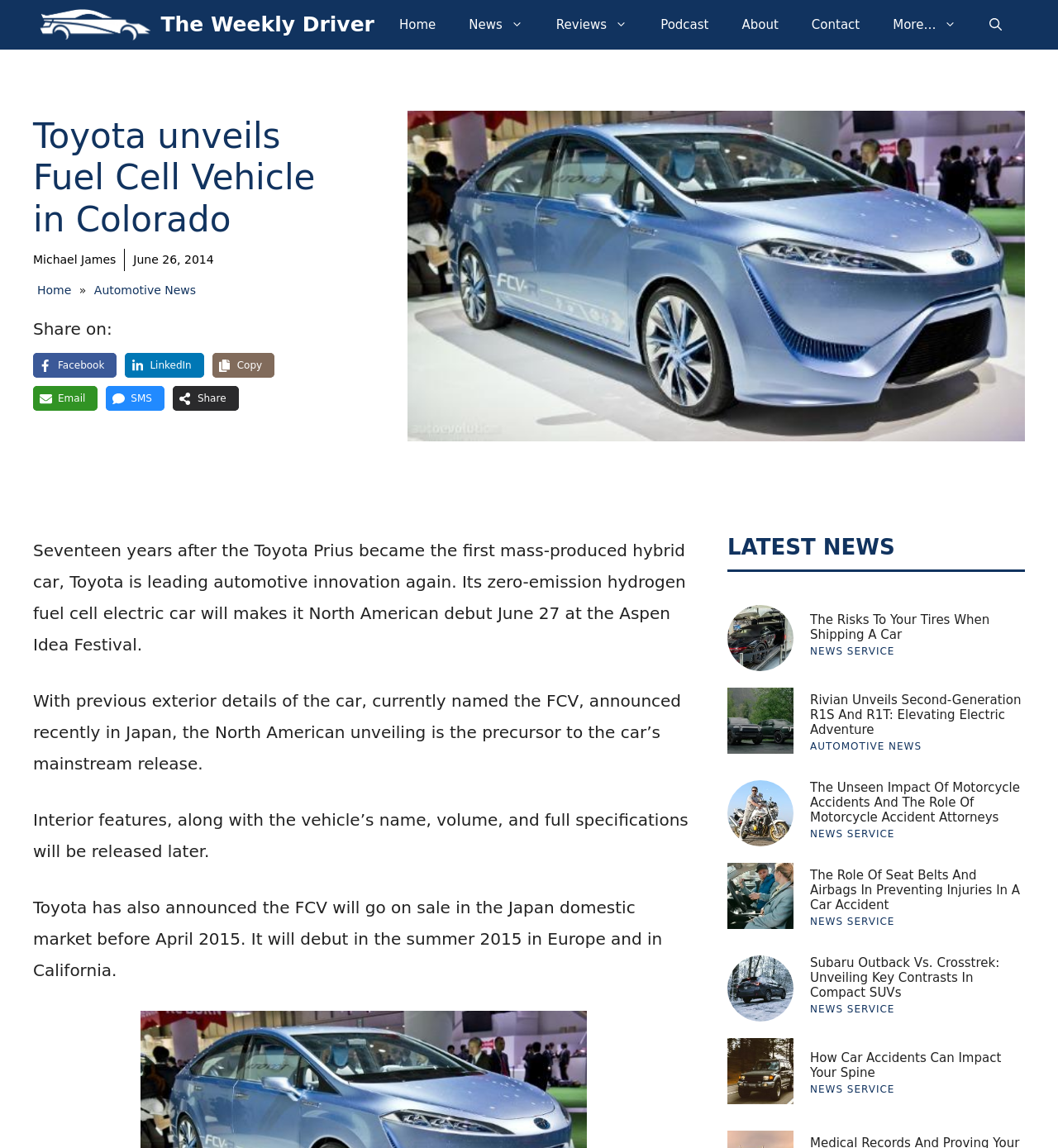Find the bounding box coordinates of the element's region that should be clicked in order to follow the given instruction: "Share on Facebook". The coordinates should consist of four float numbers between 0 and 1, i.e., [left, top, right, bottom].

[0.031, 0.308, 0.11, 0.329]